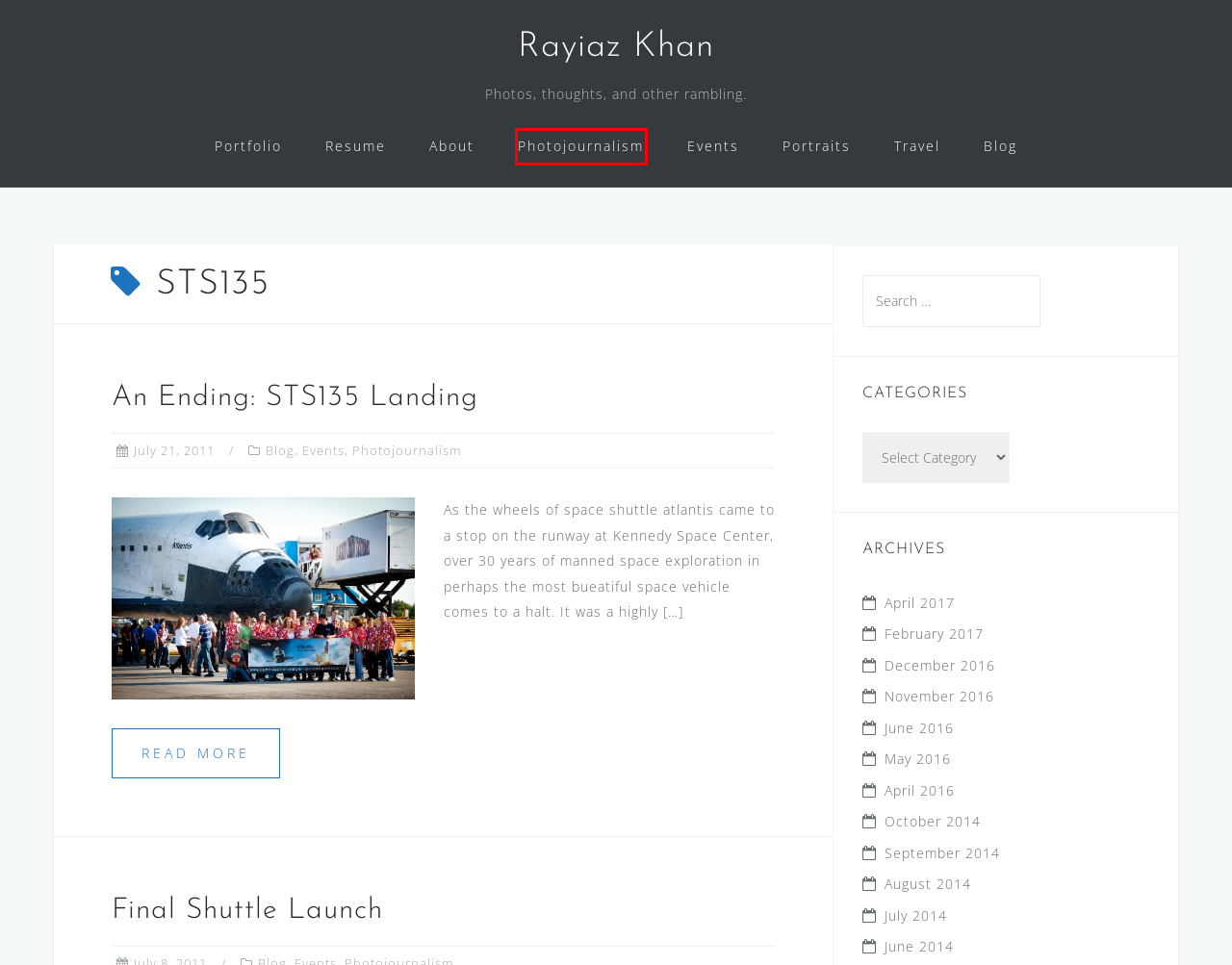Analyze the webpage screenshot with a red bounding box highlighting a UI element. Select the description that best matches the new webpage after clicking the highlighted element. Here are the options:
A. Blog – Rayiaz Khan
B. Resume  – Rayiaz Khan
C. Portfolio – Rayiaz Khan
D. Photojournalism – Rayiaz Khan
E. October 2014 – Rayiaz Khan
F. May 2016 – Rayiaz Khan
G. Rayiaz Khan – Photos, thoughts, and other rambling.
H. Travel – Rayiaz Khan

D